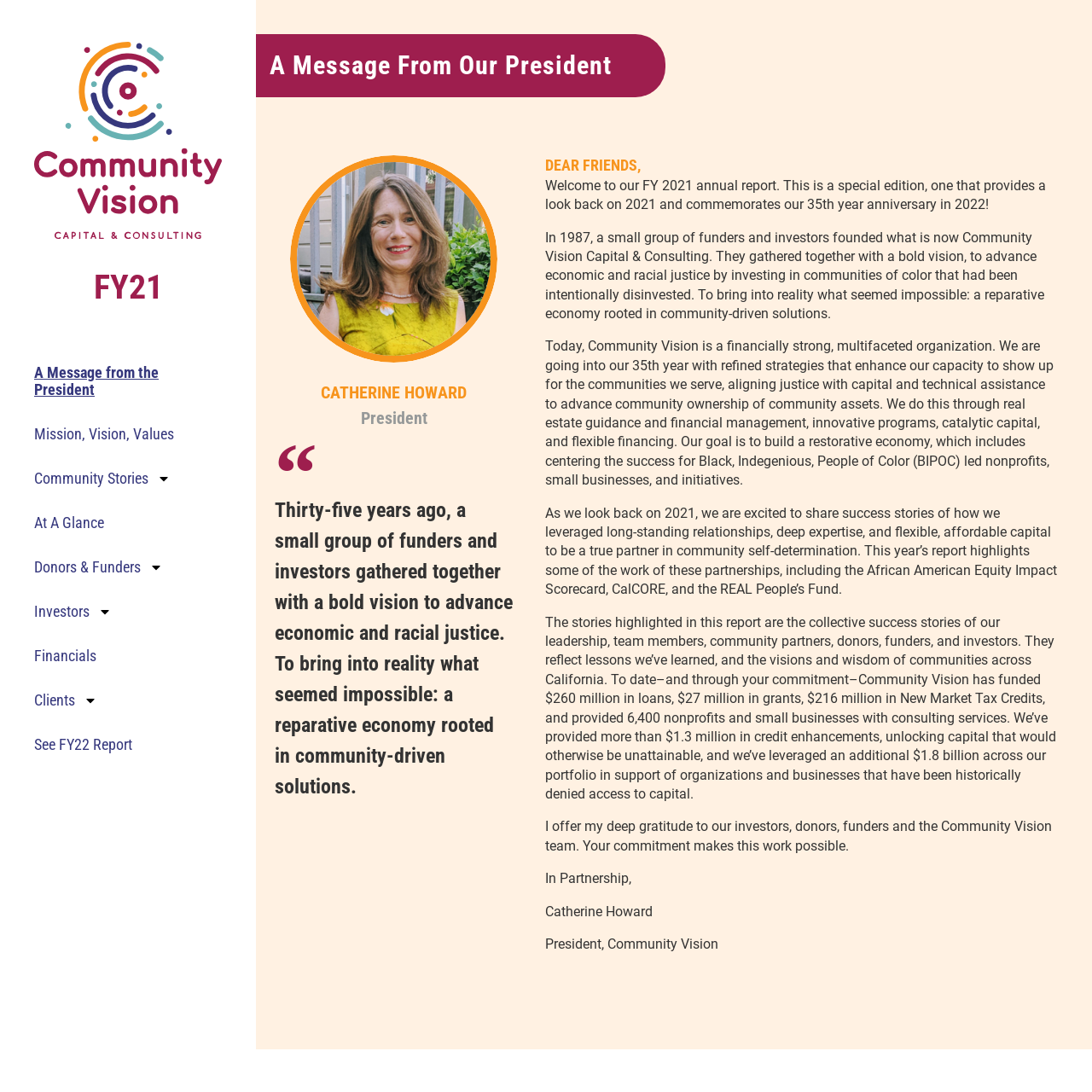Refer to the screenshot and give an in-depth answer to this question: What is the name of the organization founded in 1987?

The answer can be found in the static text 'In 1987, a small group of funders and investors founded what is now Community Vision Capital & Consulting.' which indicates that the organization founded in 1987 is Community Vision Capital & Consulting.